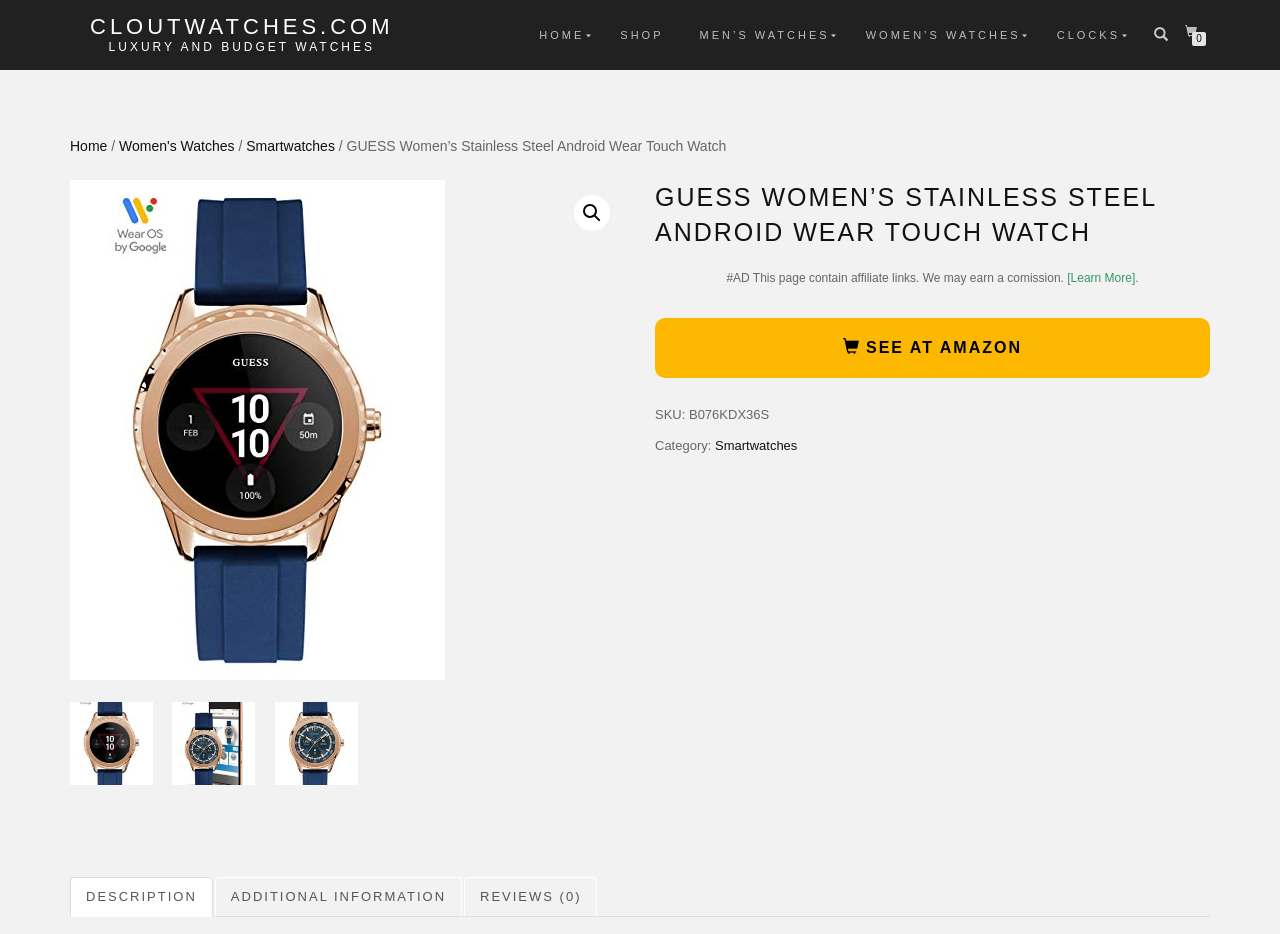Identify and extract the main heading of the webpage.

GUESS WOMEN’S STAINLESS STEEL ANDROID WEAR TOUCH WATCH